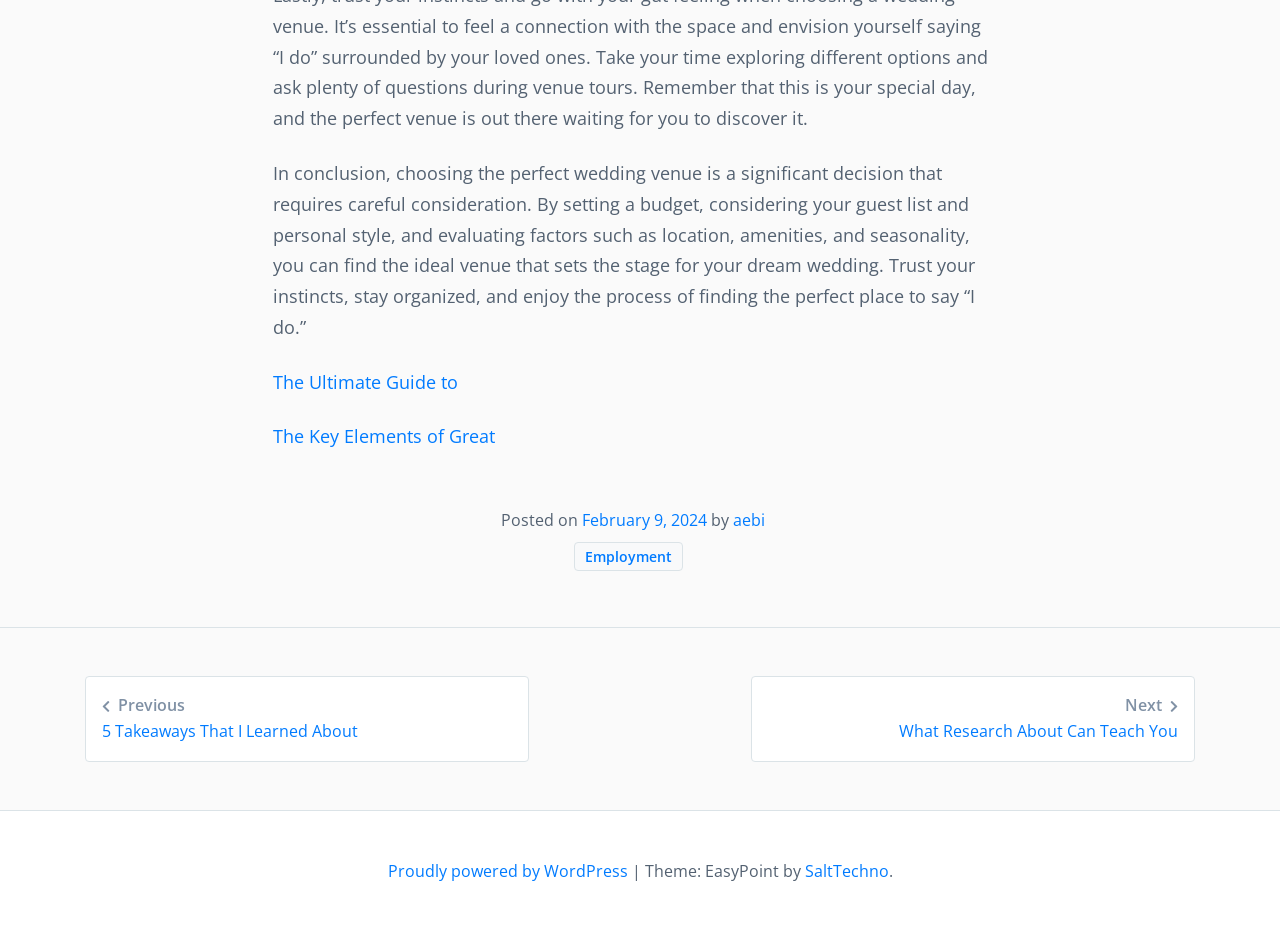What is the platform used to power the website?
Answer the question with a thorough and detailed explanation.

The platform used to power the website can be found in the footer section where it says 'Proudly powered by WordPress'.